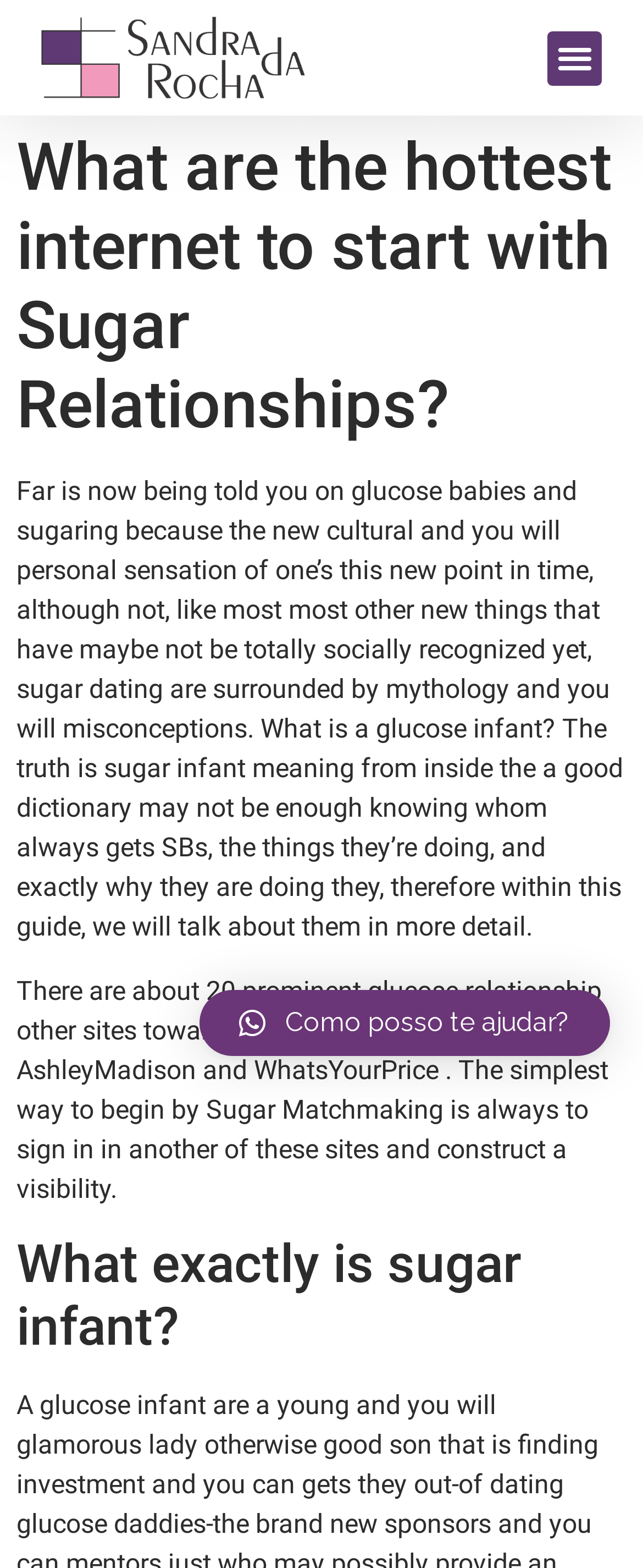Summarize the webpage comprehensively, mentioning all visible components.

The webpage is about sugar relationships and dating, with a focus on debunking myths and misconceptions surrounding the topic. At the top left of the page, there is a link to "Arquiteta Sandra da Rocha" accompanied by an image, which is likely a profile picture or logo. 

On the top right, there is a menu toggle button. Below the button, there is a header section that spans almost the entire width of the page. The header contains a heading that repeats the title "What are the hottest internet to start with Sugar Relationships?".

Below the header, there is a block of text that provides an introduction to sugar dating, explaining that it's a new cultural and personal phenomenon, but one that's surrounded by myths and misconceptions. The text also hints that the article will delve deeper into the topic.

Following the introduction, there are three paragraphs of text. The first paragraph lists about 20 prominent sugar relationship websites in the US, including SecretBenefits, AshleyMadison, and WhatsYourPrice. The second paragraph provides guidance on how to get started with sugar matchmaking, suggesting that users sign up on one of these websites and build a profile. The third paragraph is a heading that asks "What is a sugar baby?".

At the bottom right of the page, there is a link with a question "Como posso te ajudar?" which translates to "How can I help you?" in English.